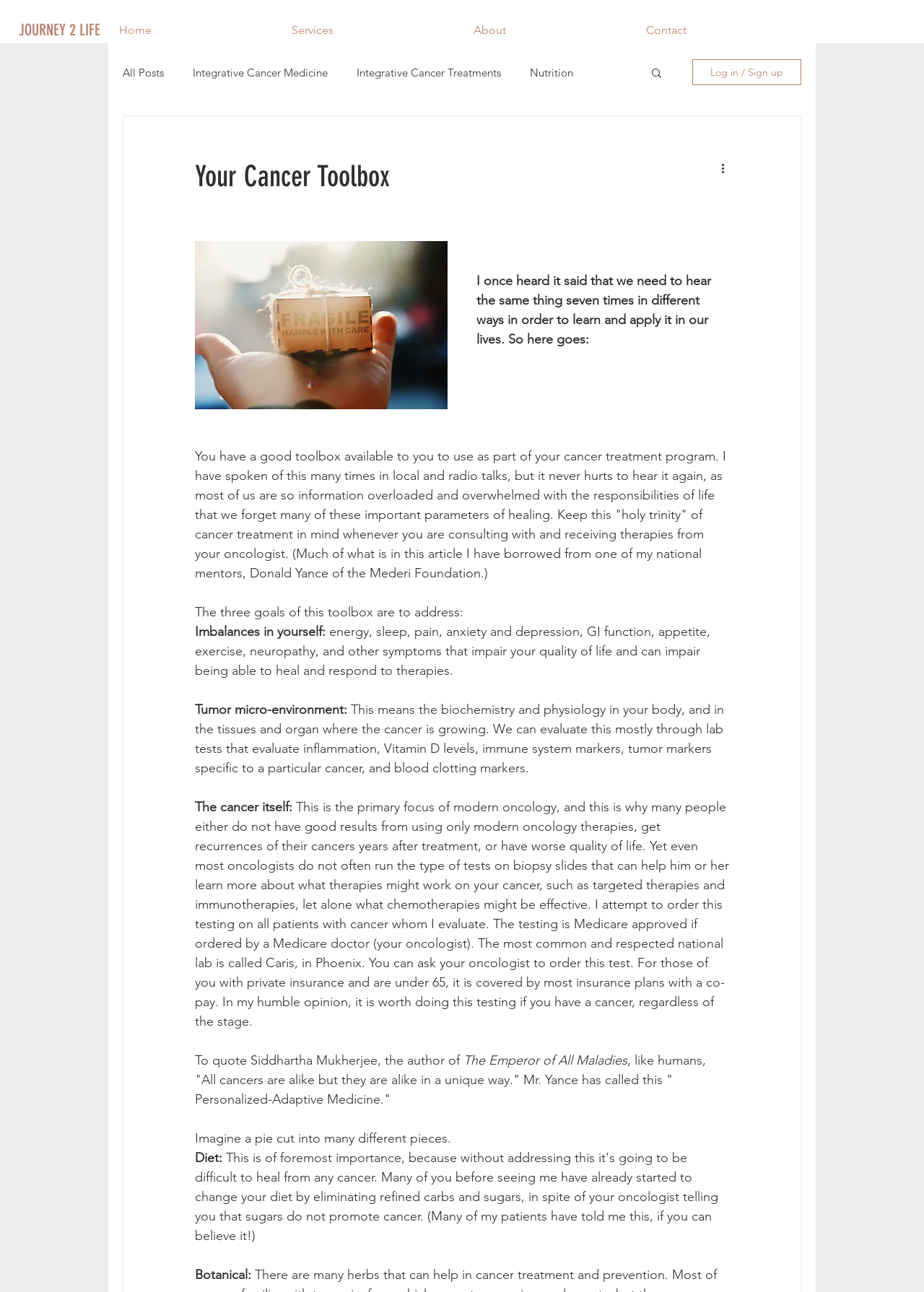Identify the bounding box coordinates of the region that needs to be clicked to carry out this instruction: "Click on the 'All Posts' link". Provide these coordinates as four float numbers ranging from 0 to 1, i.e., [left, top, right, bottom].

[0.133, 0.051, 0.177, 0.061]